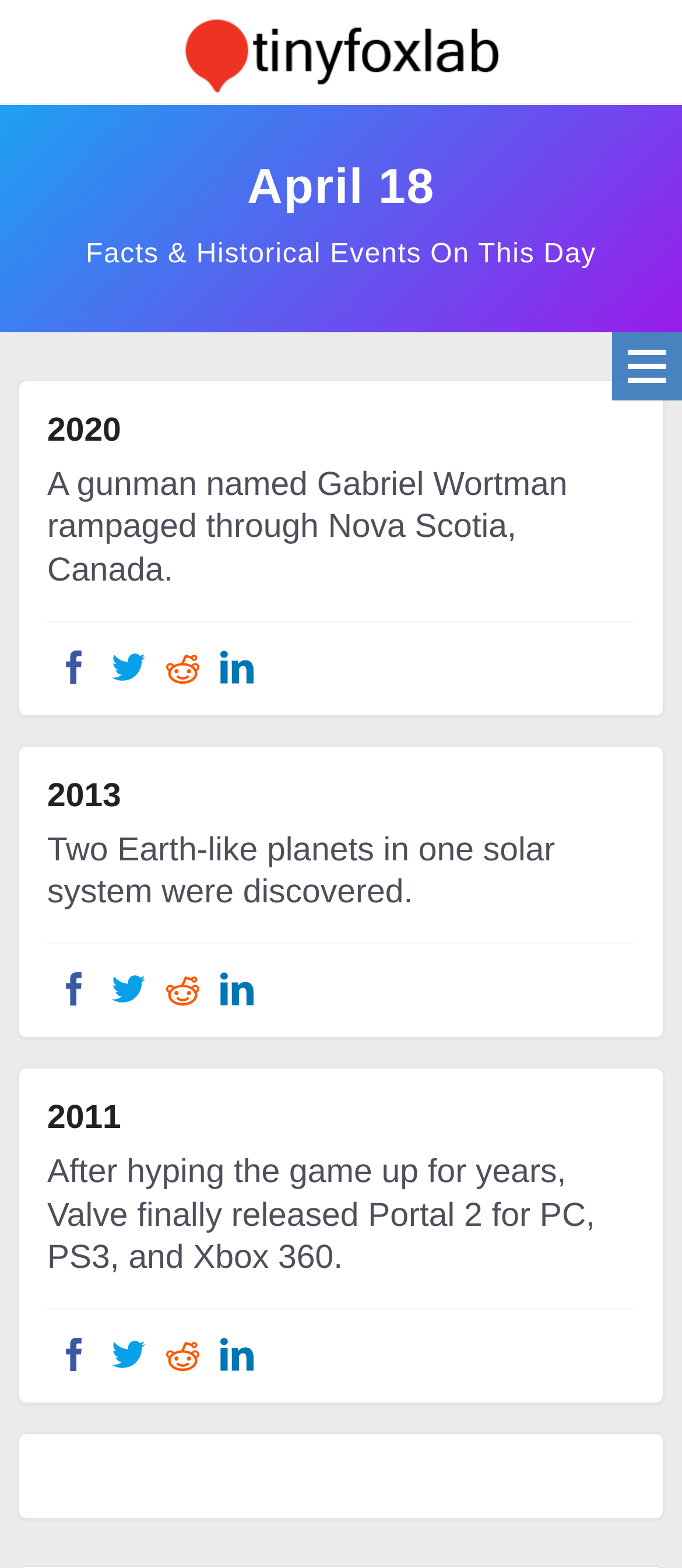Provide the bounding box for the UI element matching this description: "aria-label="Share on LinkedIn"".

[0.308, 0.847, 0.387, 0.881]